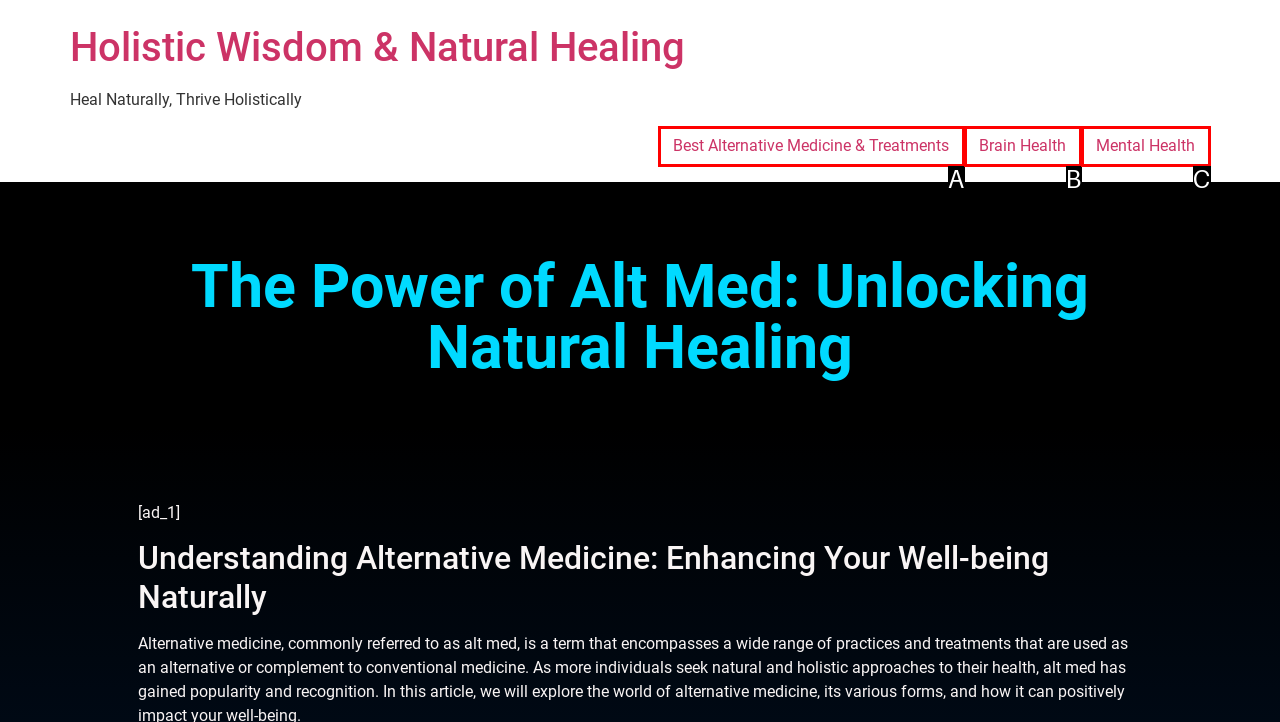Determine which option fits the element description: Uncategorized
Answer with the option’s letter directly.

None